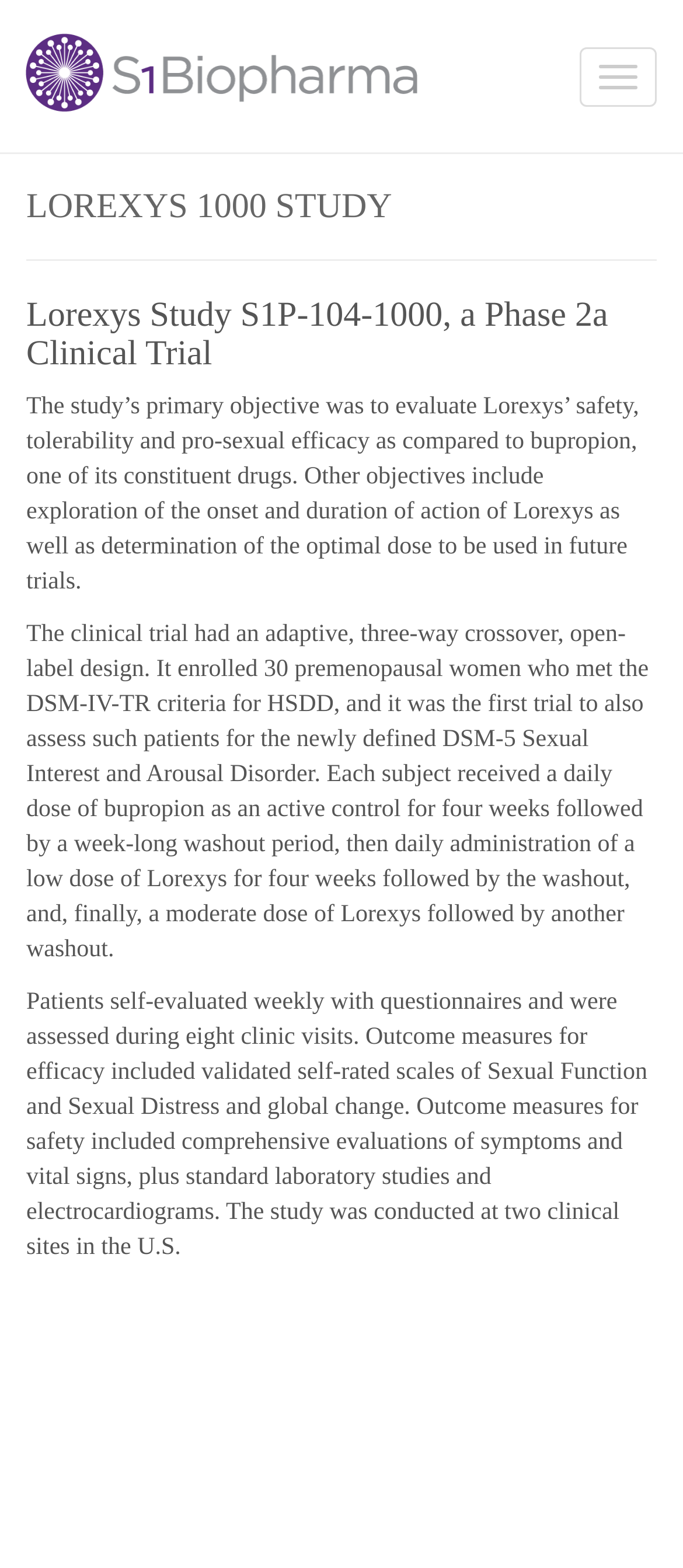Using the description "title="S1 Biopharma"", predict the bounding box of the relevant HTML element.

[0.0, 0.038, 0.615, 0.054]